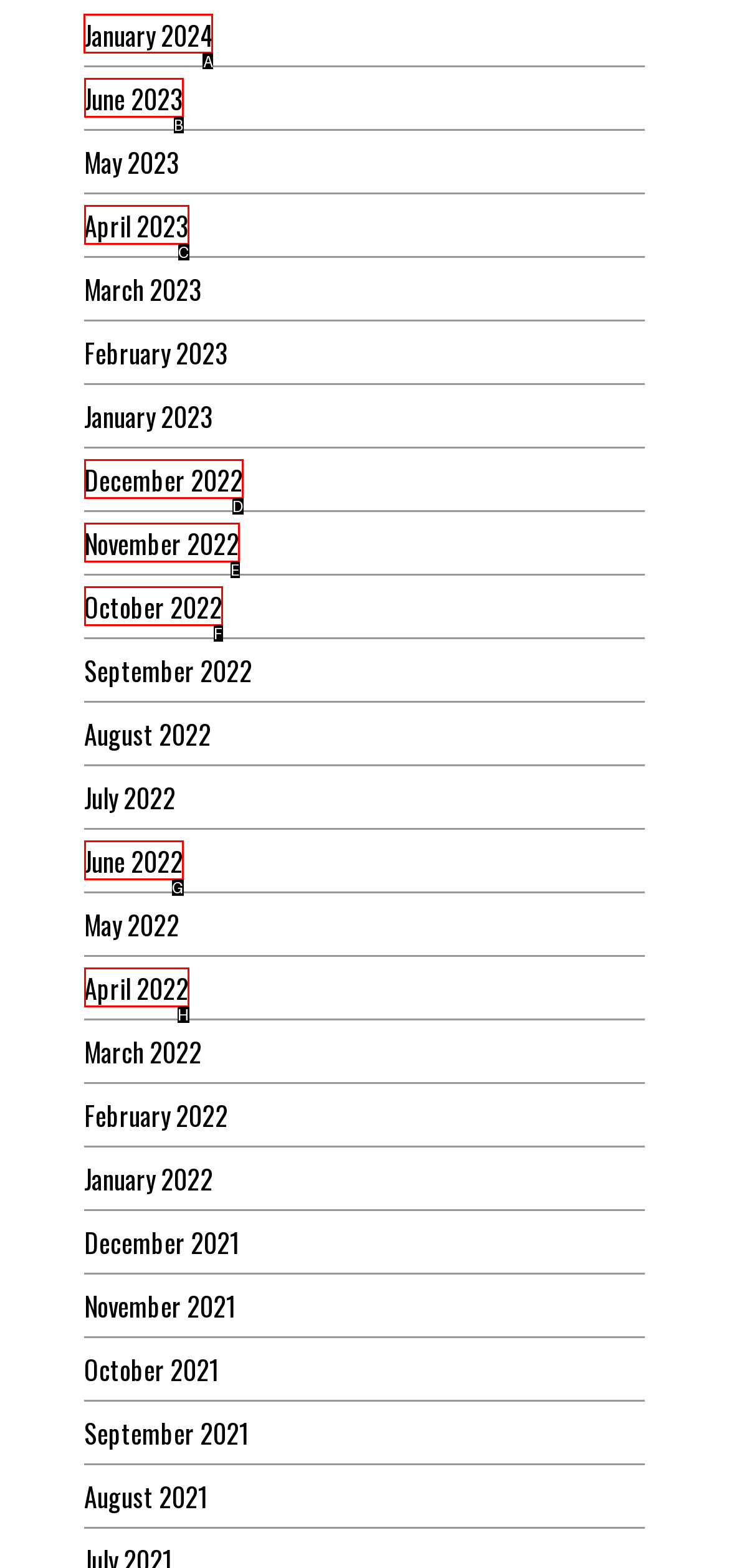Given the task: Check the Privacy Policy, point out the letter of the appropriate UI element from the marked options in the screenshot.

None